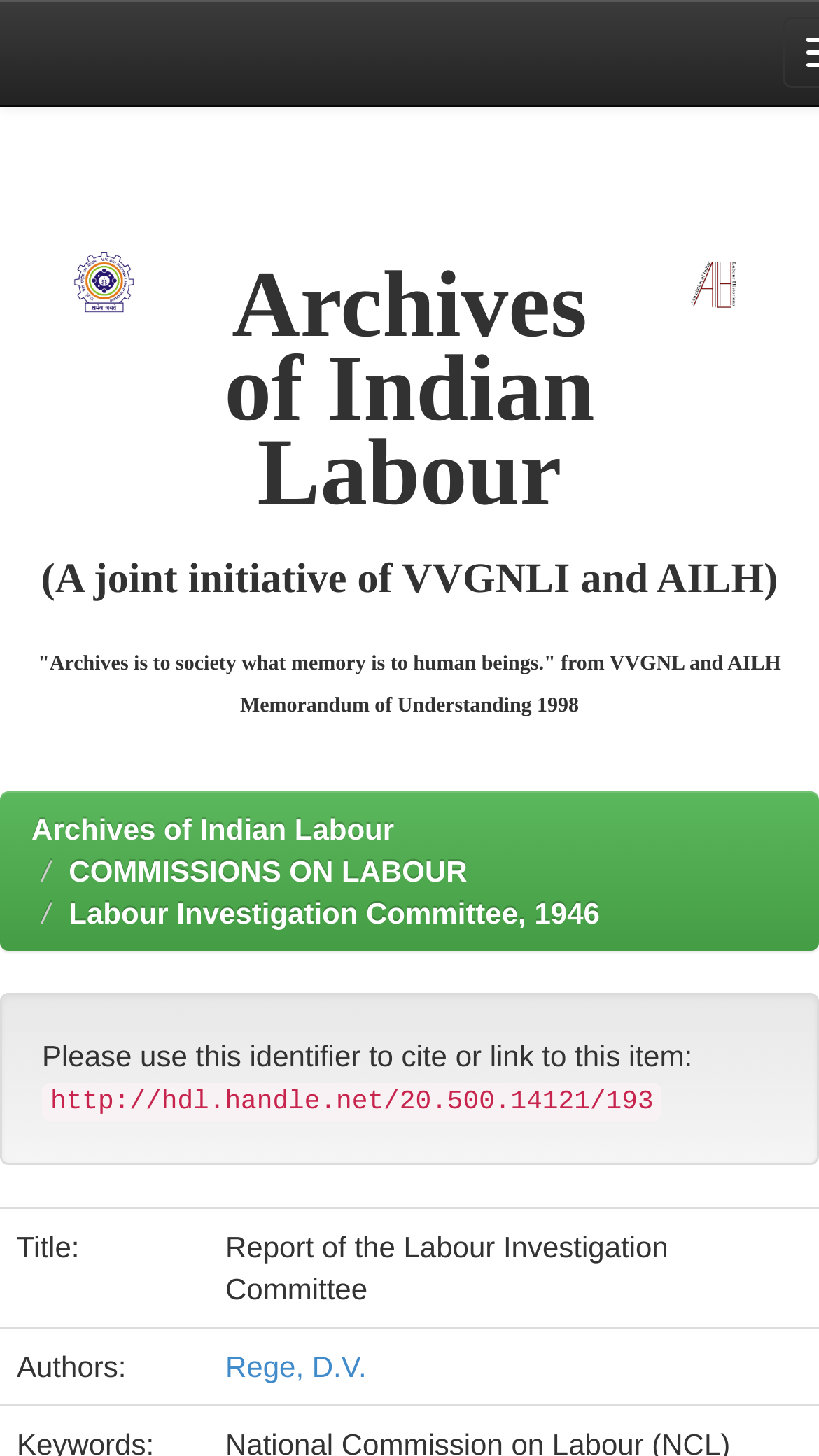Please provide the bounding box coordinates for the UI element as described: "Rege, D.V.". The coordinates must be four floats between 0 and 1, represented as [left, top, right, bottom].

[0.275, 0.927, 0.448, 0.95]